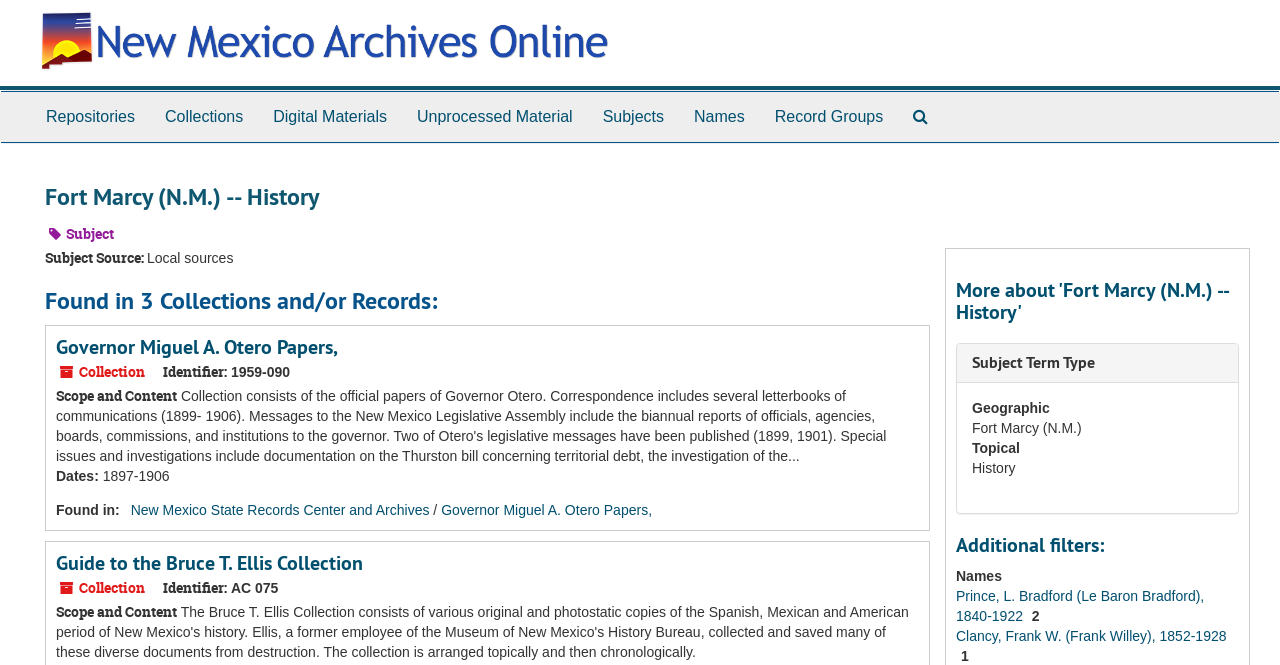Identify the coordinates of the bounding box for the element that must be clicked to accomplish the instruction: "Explore New Mexico State Records Center and Archives".

[0.102, 0.755, 0.336, 0.779]